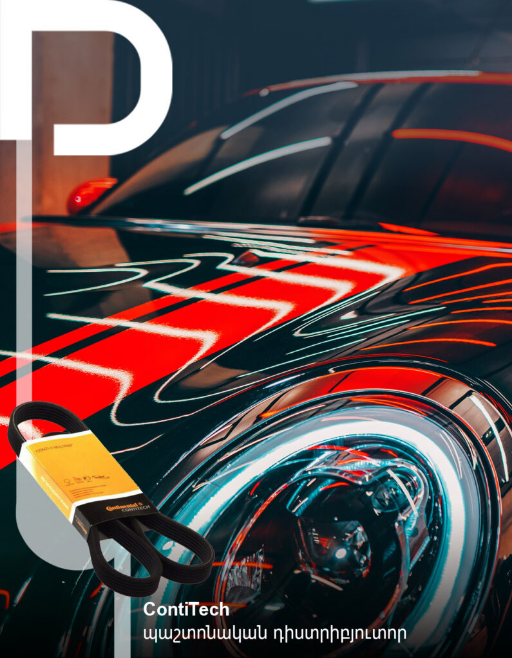Provide a one-word or one-phrase answer to the question:
What is the brand name of the product displayed in the foreground?

ContiTech